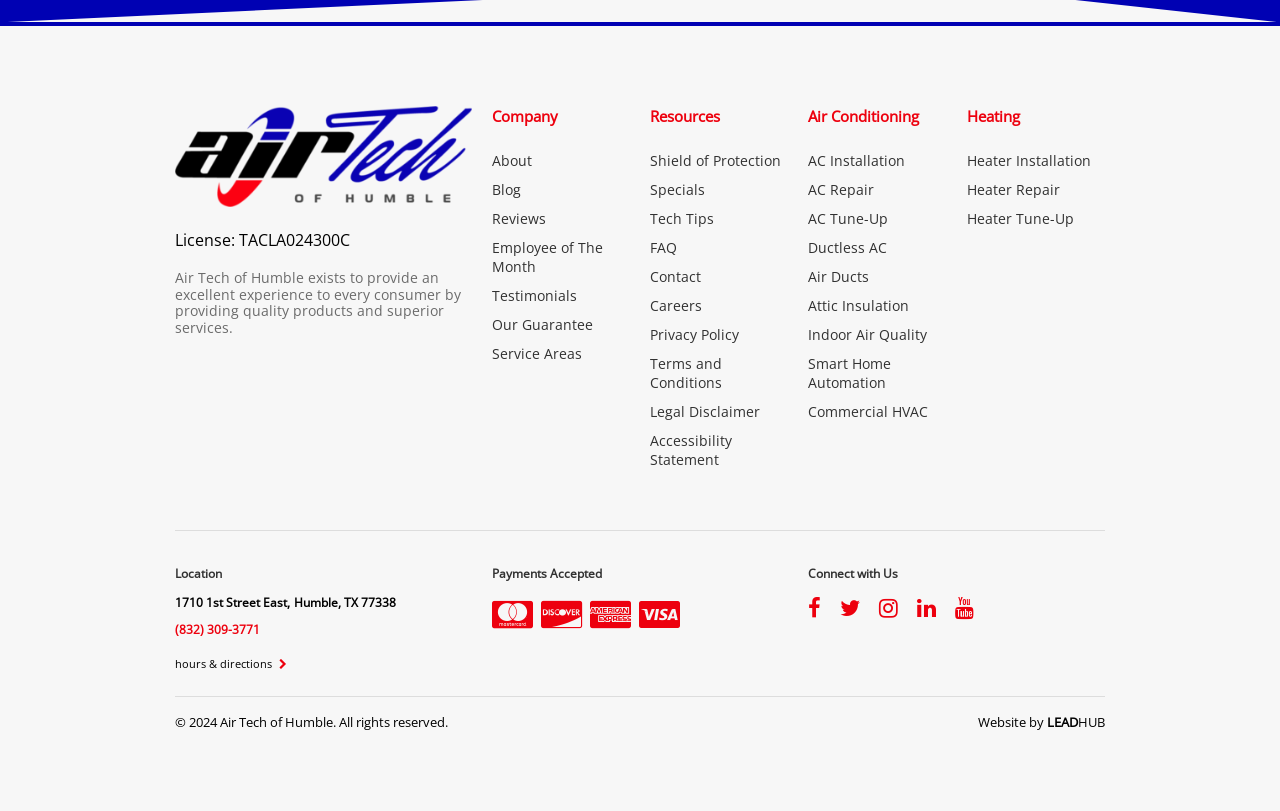Using floating point numbers between 0 and 1, provide the bounding box coordinates in the format (top-left x, top-left y, bottom-right x, bottom-right y). Locate the UI element described here: parent_node: Connect with Us

[0.717, 0.73, 0.731, 0.767]